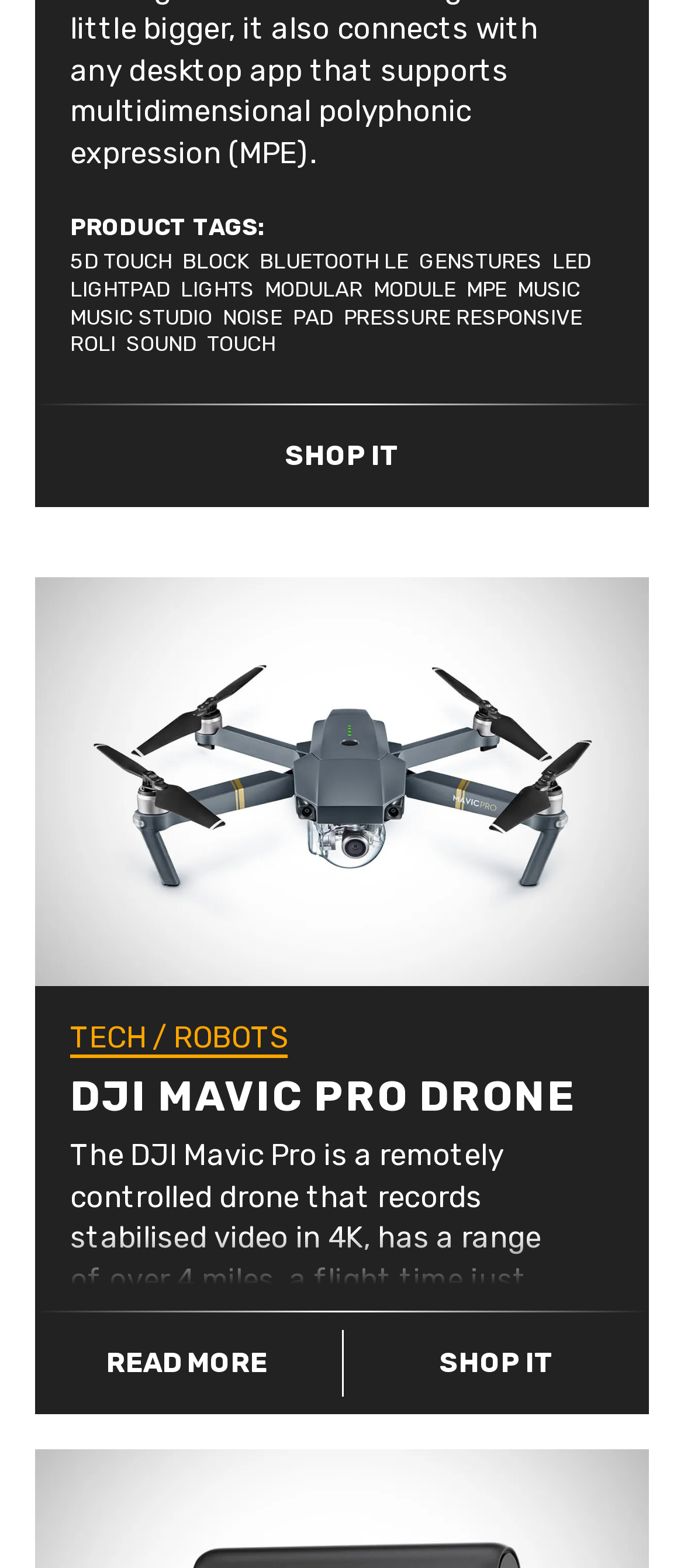Determine the bounding box coordinates for the clickable element to execute this instruction: "Explore MUSIC STUDIO". Provide the coordinates as four float numbers between 0 and 1, i.e., [left, top, right, bottom].

[0.103, 0.194, 0.31, 0.212]